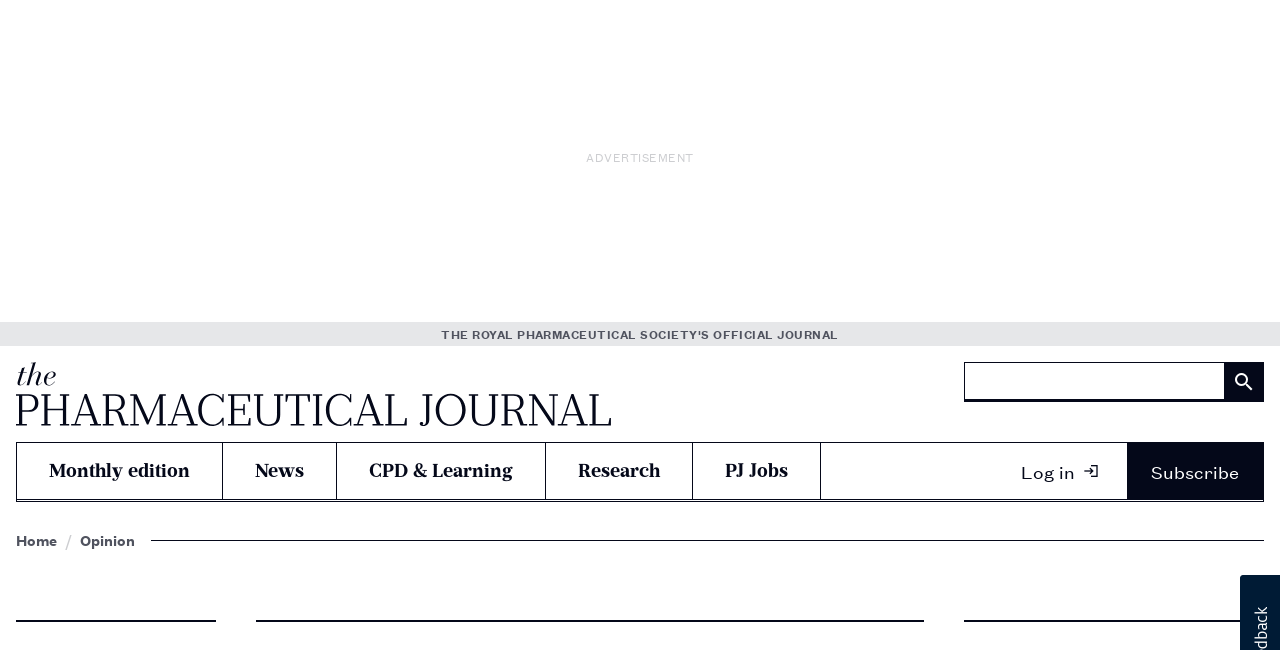What is the purpose of the search box?
Use the screenshot to answer the question with a single word or phrase.

To search the website